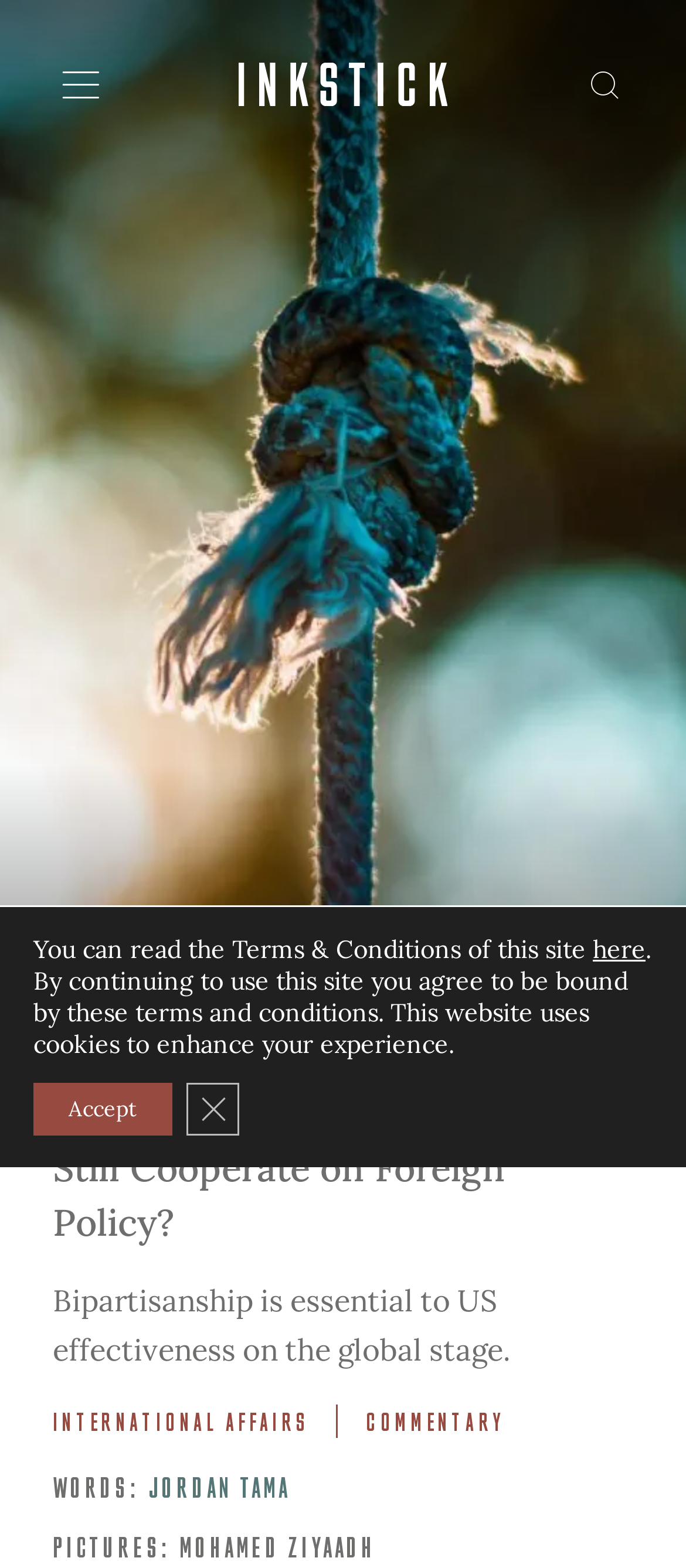Please find the bounding box coordinates of the element that must be clicked to perform the given instruction: "Visit the author's page". The coordinates should be four float numbers from 0 to 1, i.e., [left, top, right, bottom].

[0.216, 0.94, 0.423, 0.959]